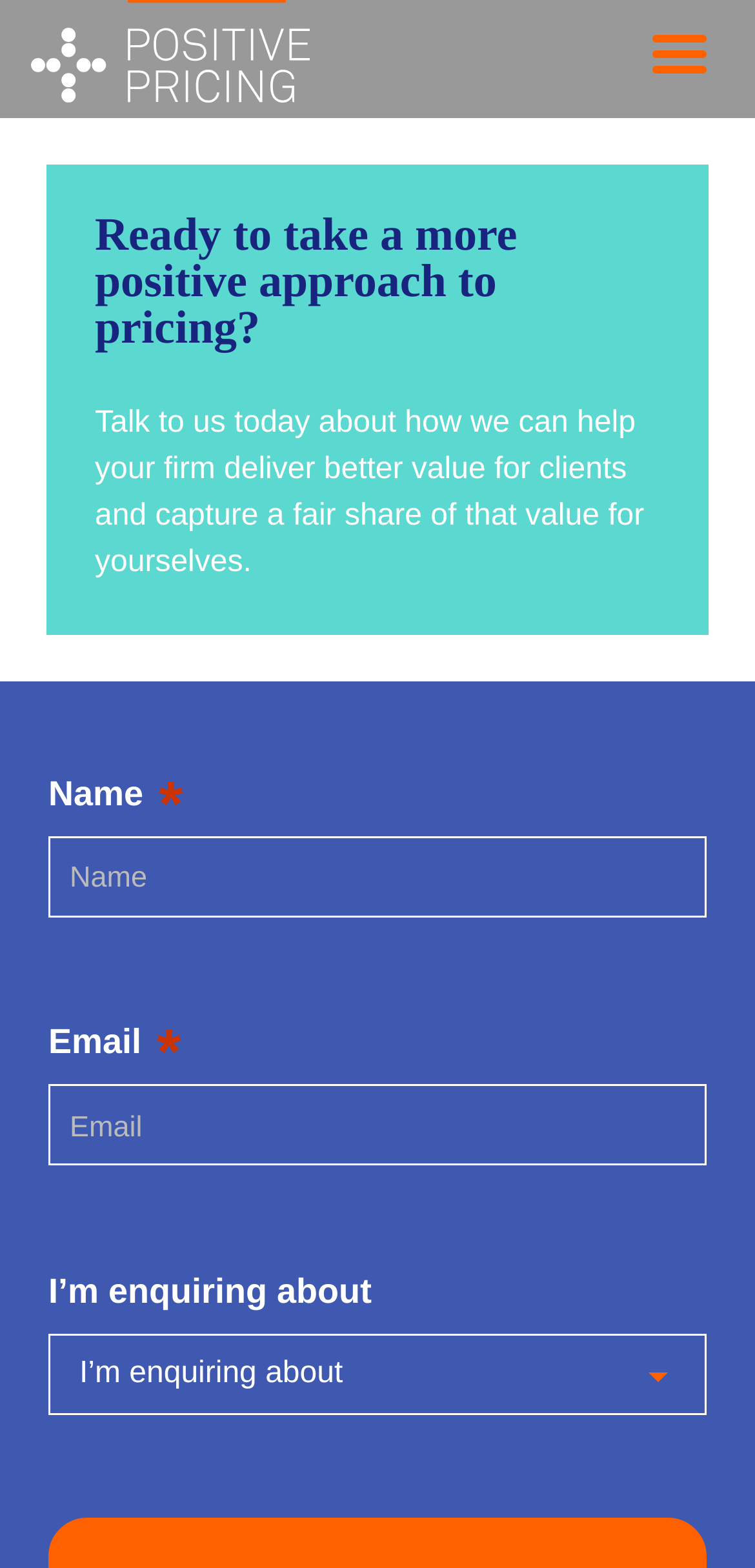What is the purpose of the button at the top right corner?
Answer the question with a single word or phrase derived from the image.

Menu